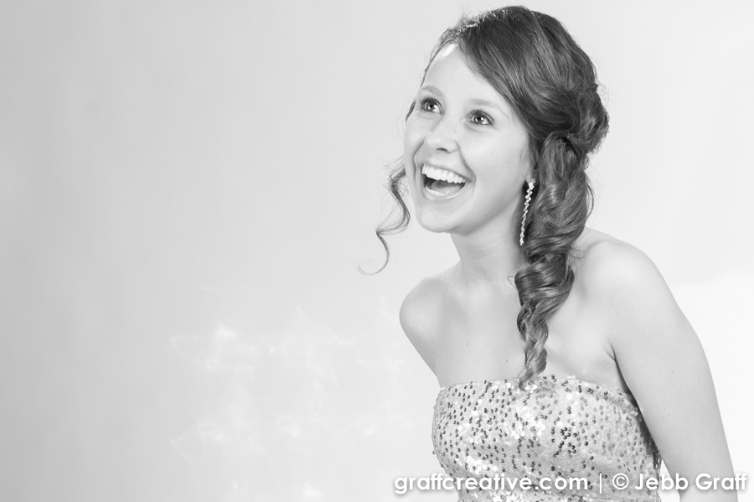Generate a comprehensive description of the image.

This captivating black-and-white image features a young woman, Cheyenne, radiating joy and confidence. She is dressed in a glamorous strapless gown adorned with sparkling details, which catch the light beautifully. The soft, delicate curls of her hair frame her face, enhancing her radiant smile as she gazes to the side. The image captures a moment filled with excitement and youthfulness, perfectly reflecting the spirit of a prom night celebration. The elegance of her attire and the playful expression convey a sense of joy and anticipation, making this photograph a cherished memory from Cheyenne's prom experience. The photo is part of a collection by Jebb C. Graff, showcasing prom moments from Fuquay-Varina High School.